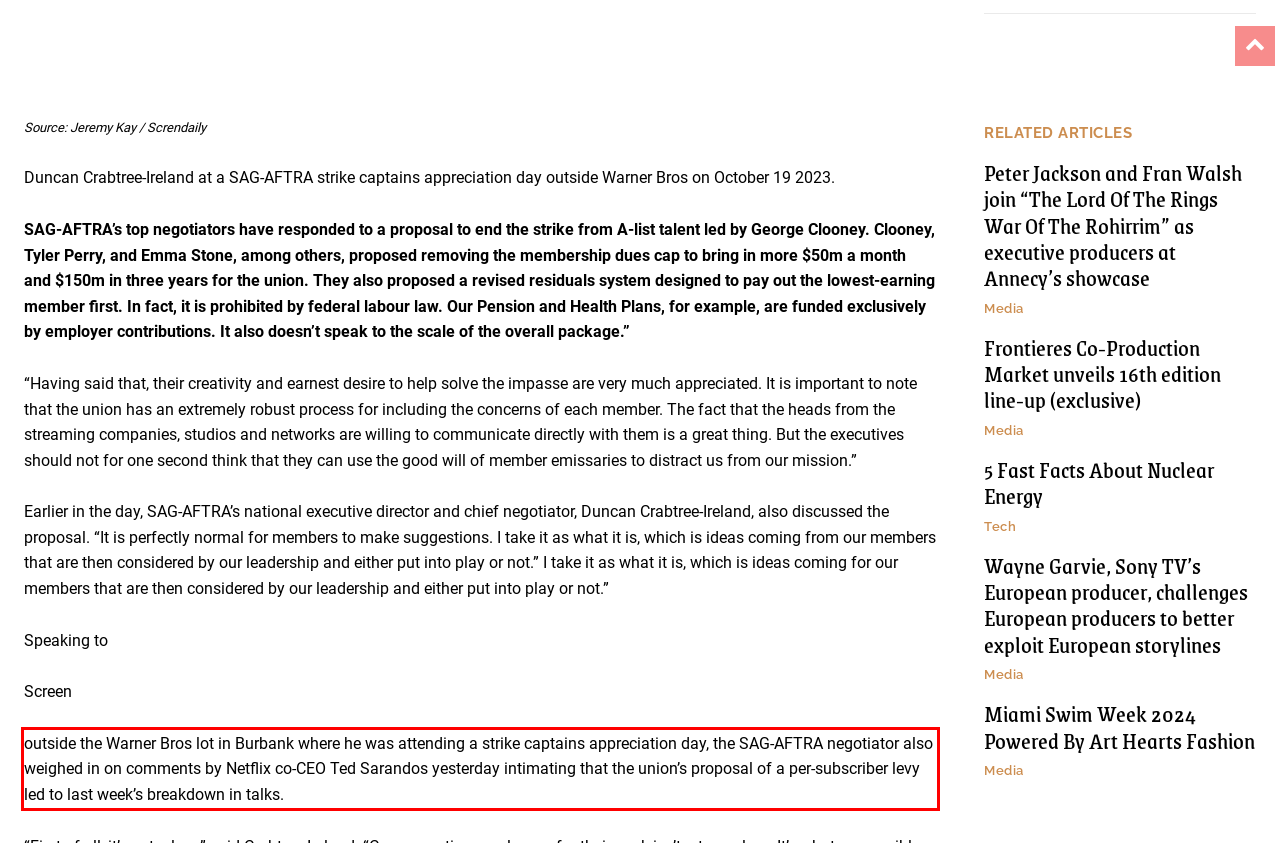Please examine the screenshot of the webpage and read the text present within the red rectangle bounding box.

outside the Warner Bros lot in Burbank where he was attending a strike captains appreciation day, the SAG-AFTRA negotiator also weighed in on comments by Netflix co-CEO Ted Sarandos yesterday intimating that the union’s proposal of a per-subscriber levy led to last week’s breakdown in talks.